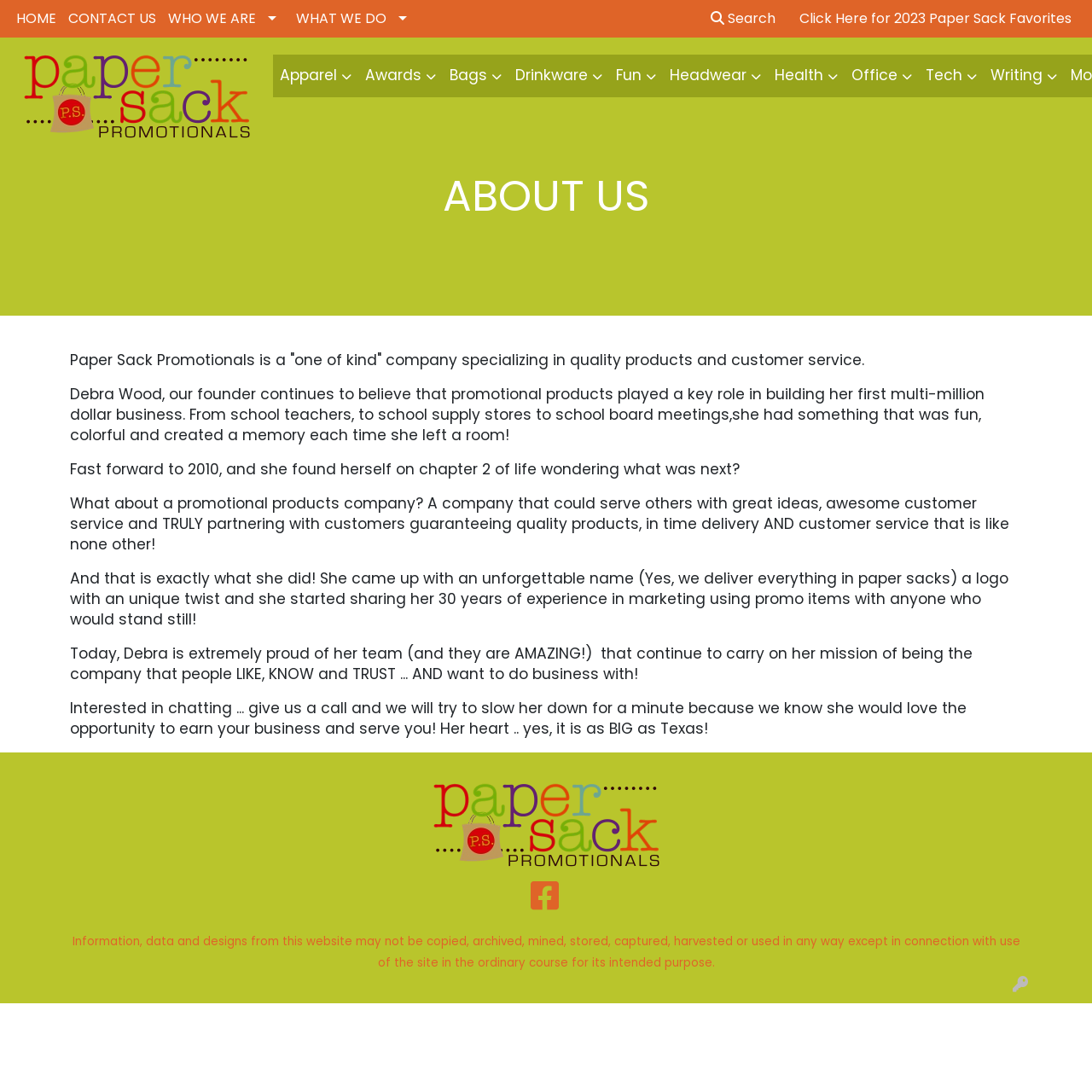Locate the UI element described as follows: "WHO WE ARE". Return the bounding box coordinates as four float numbers between 0 and 1 in the order [left, top, right, bottom].

[0.148, 0.0, 0.266, 0.034]